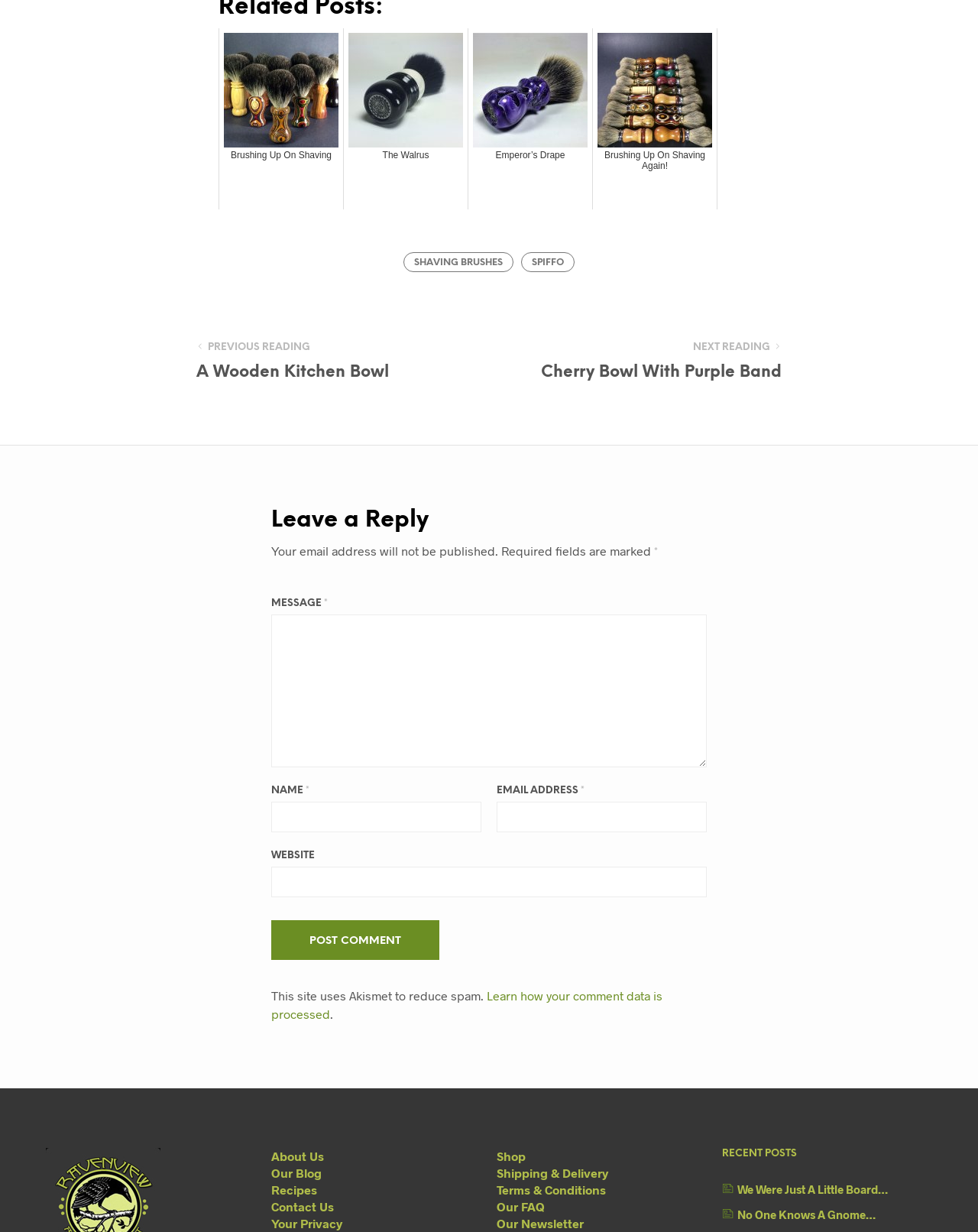What is the title of the first link in the navigation section?
Using the visual information, reply with a single word or short phrase.

PREVIOUS READING